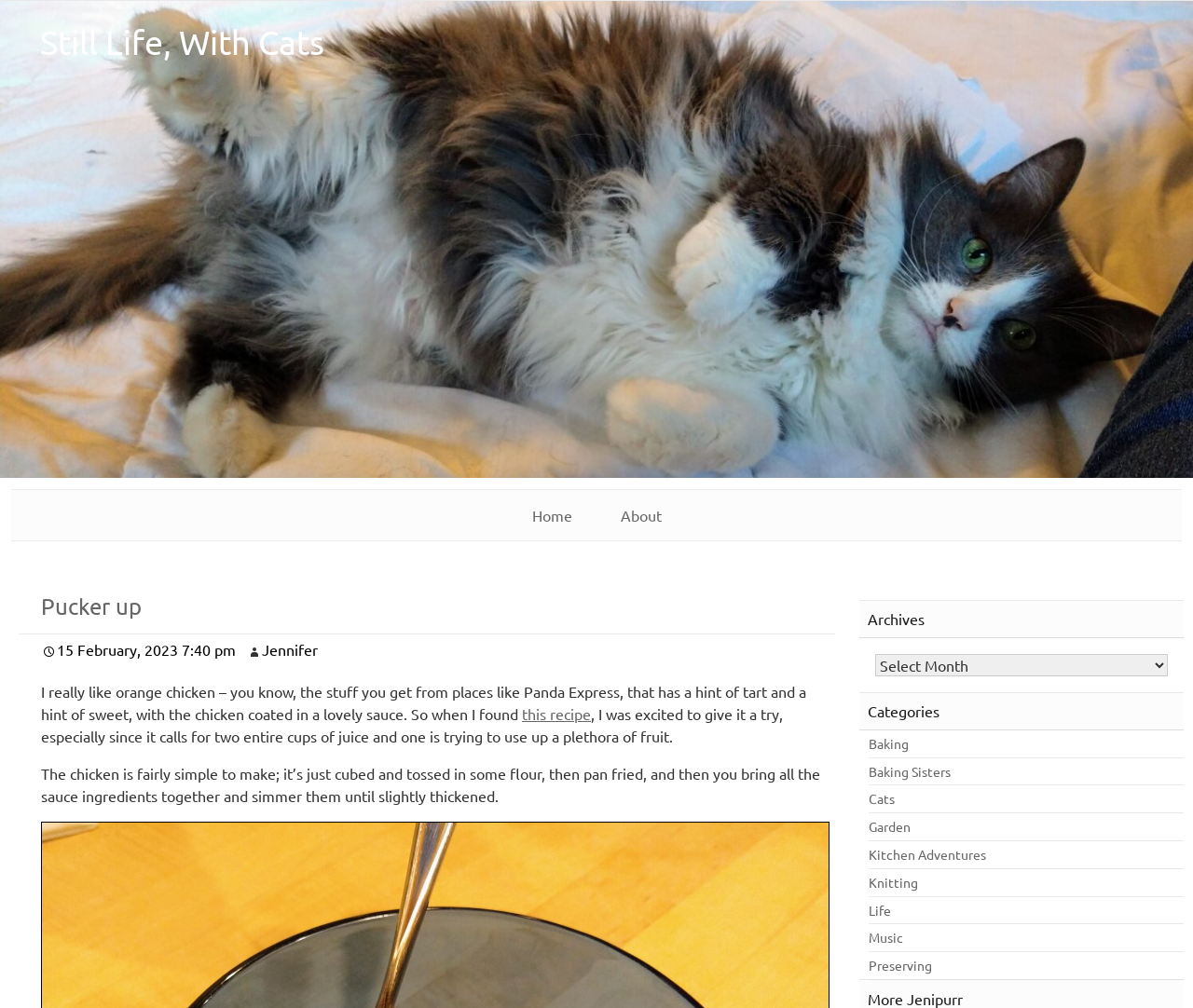How many navigation links are at the top of the webpage?
Kindly answer the question with as much detail as you can.

The number of navigation links at the top of the webpage can be determined by counting the link elements above the heading 'Pucker up'. There are 2 link elements with text 'Home' and 'About'.